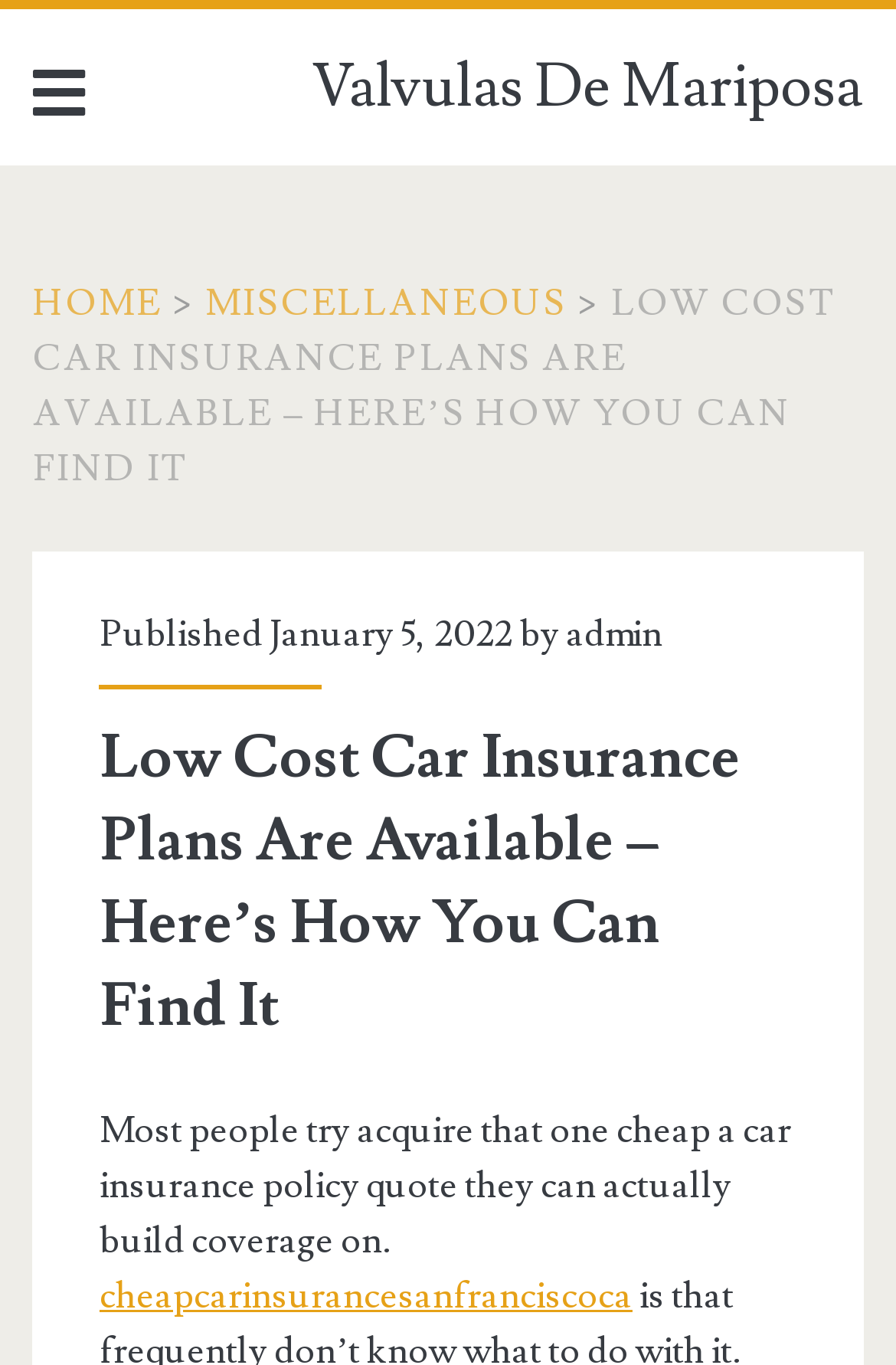Use a single word or phrase to answer this question: 
What is the topic of the article?

Low Cost Car Insurance Plans